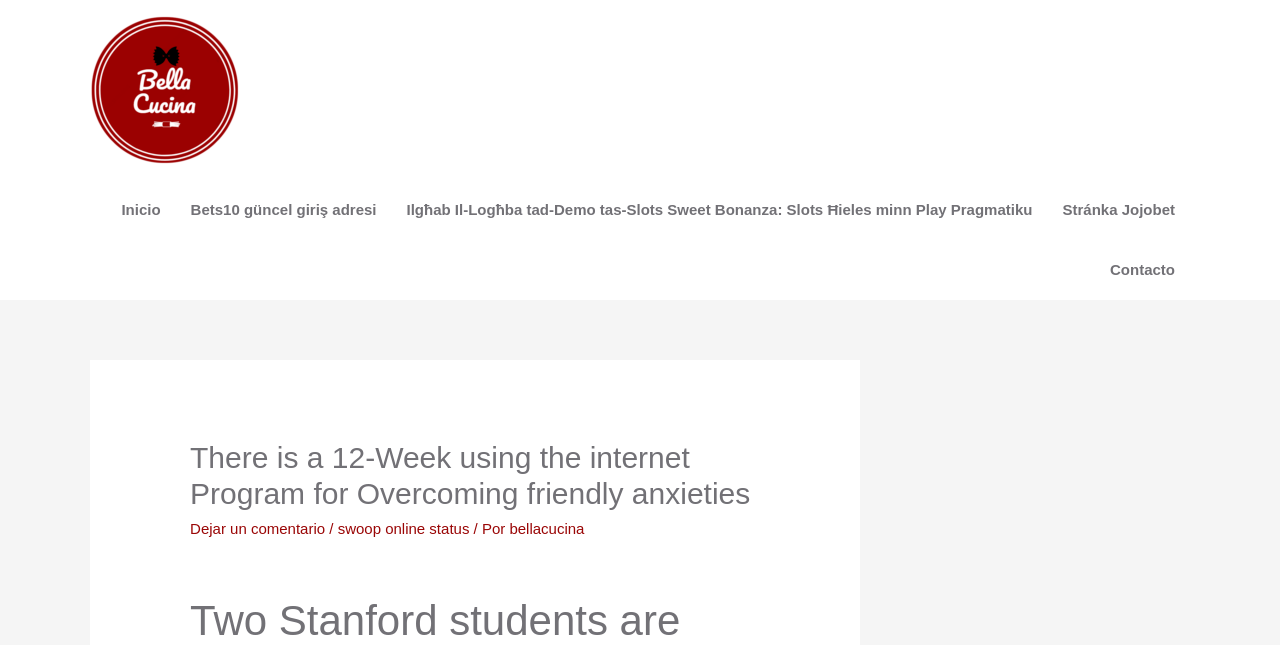Give a short answer using one word or phrase for the question:
What is the name of the website?

bellacucina